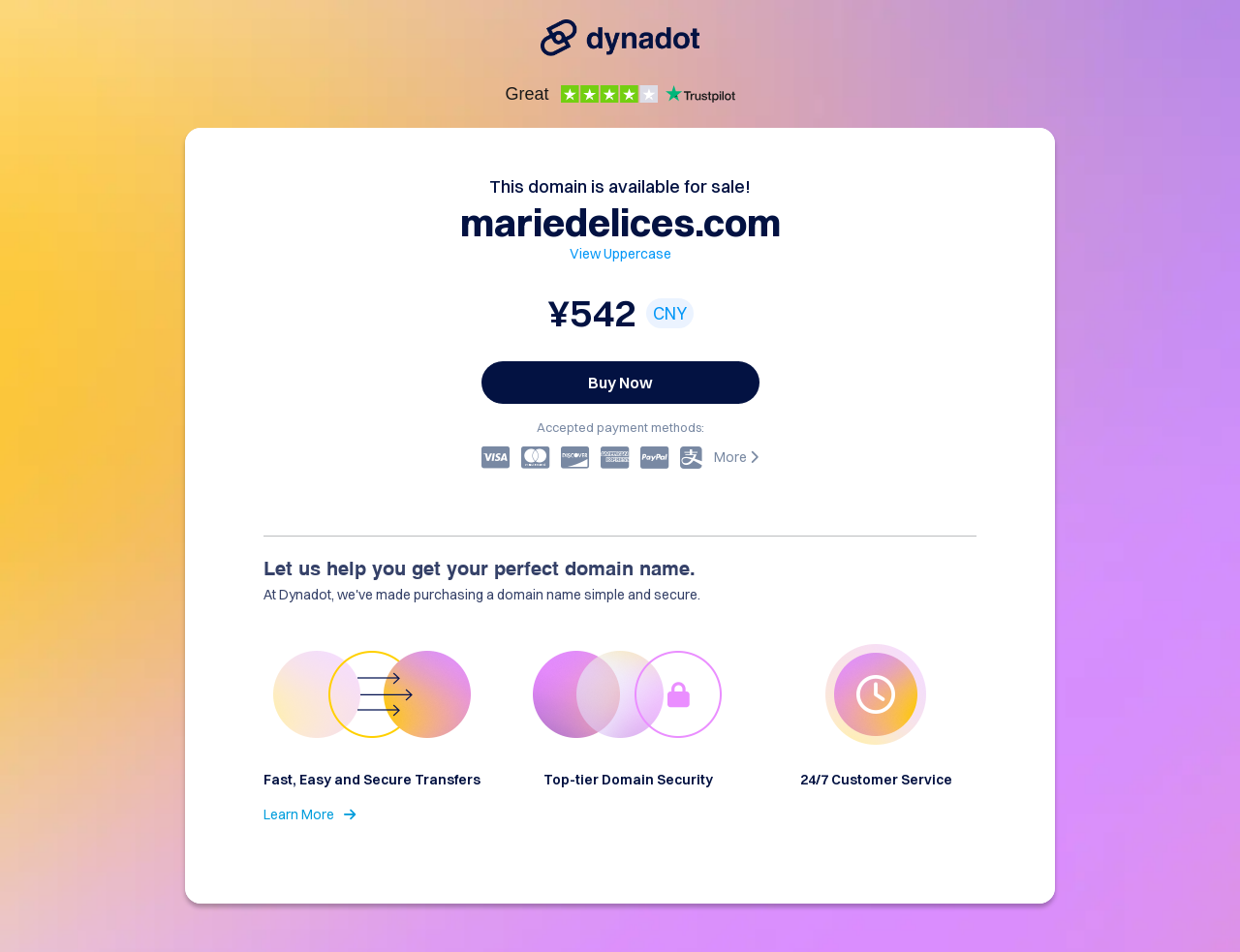Using the details in the image, give a detailed response to the question below:
What is the purpose of the 'Learn More' button?

I inferred the purpose of the 'Learn More' button by looking at its location near the StaticText elements mentioning 'Top-tier Domain Security' and '24/7 Customer Service', suggesting that it provides more information about these features.